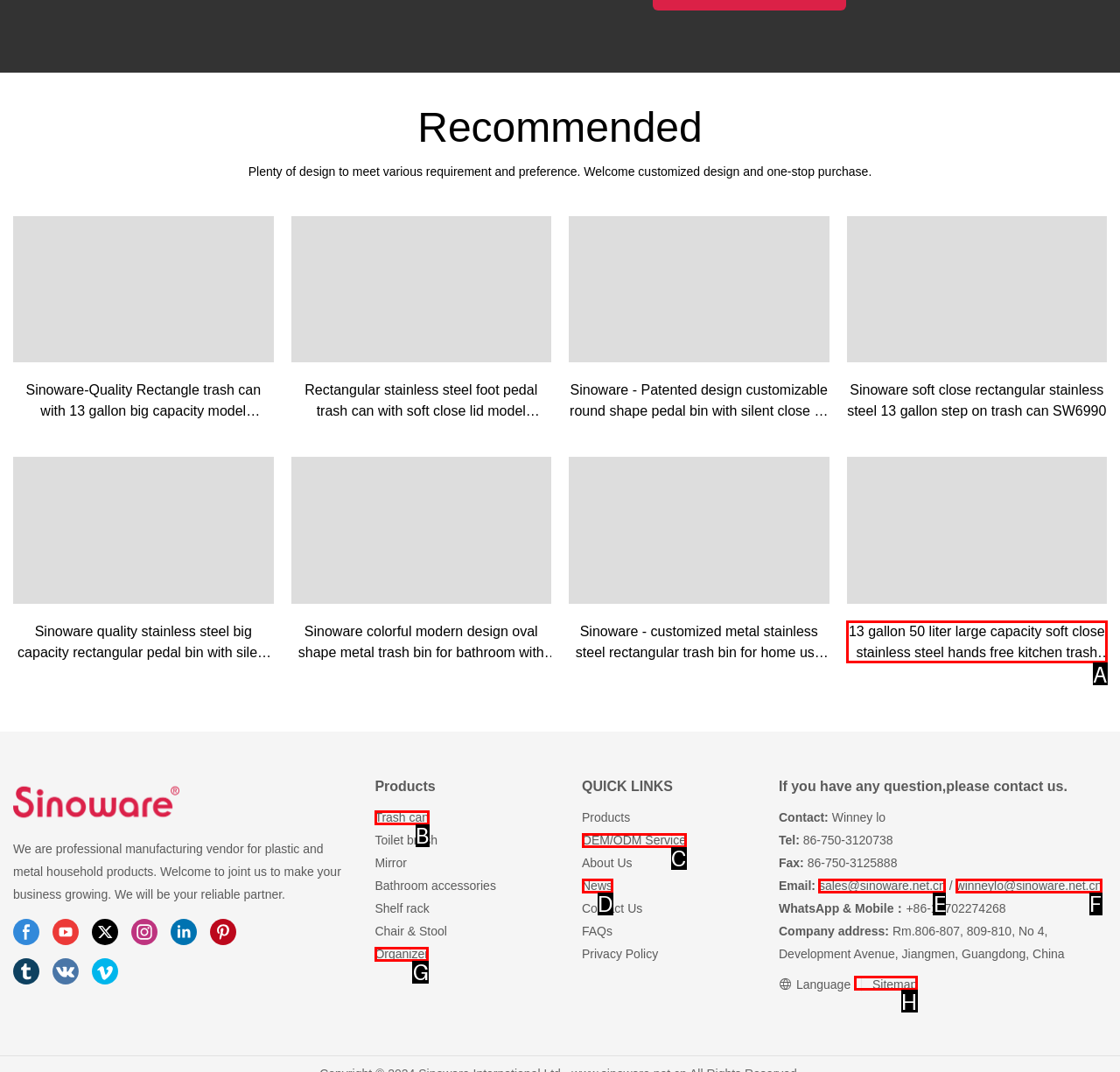Select the letter of the UI element that matches this task: Go to the Products page
Provide the answer as the letter of the correct choice.

B